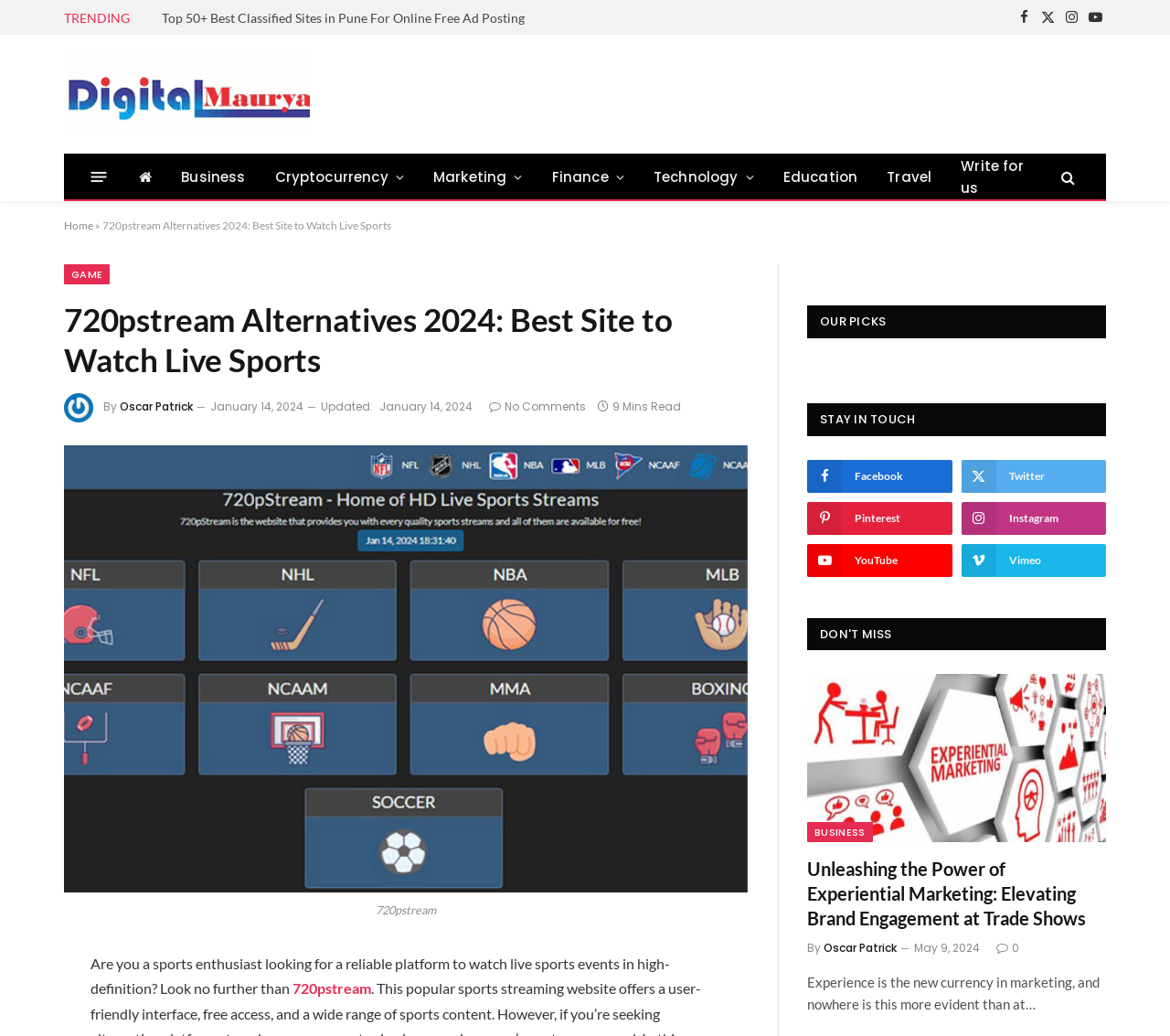Extract the bounding box for the UI element that matches this description: "parent_node: Business title="Search"".

[0.904, 0.151, 0.919, 0.191]